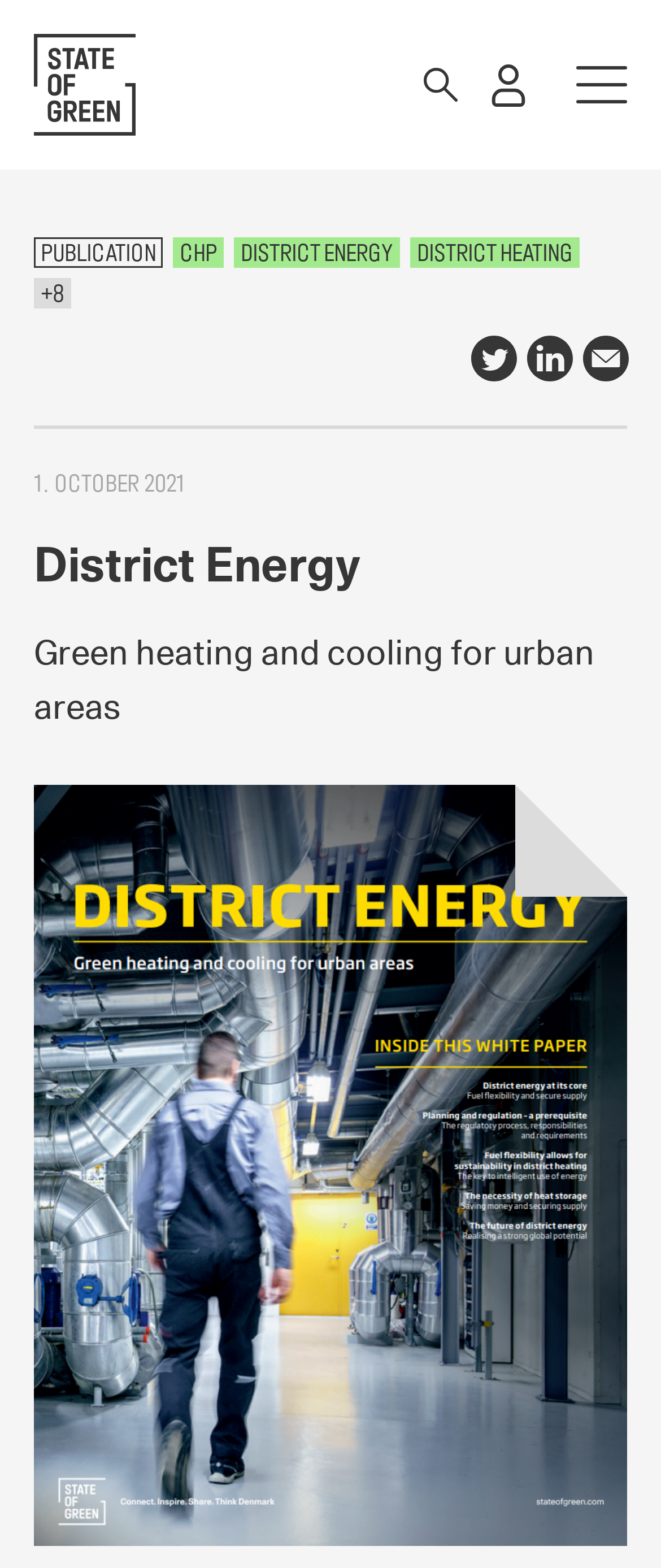Find the UI element described as: "Roxanne THaler" and predict its bounding box coordinates. Ensure the coordinates are four float numbers between 0 and 1, [left, top, right, bottom].

None